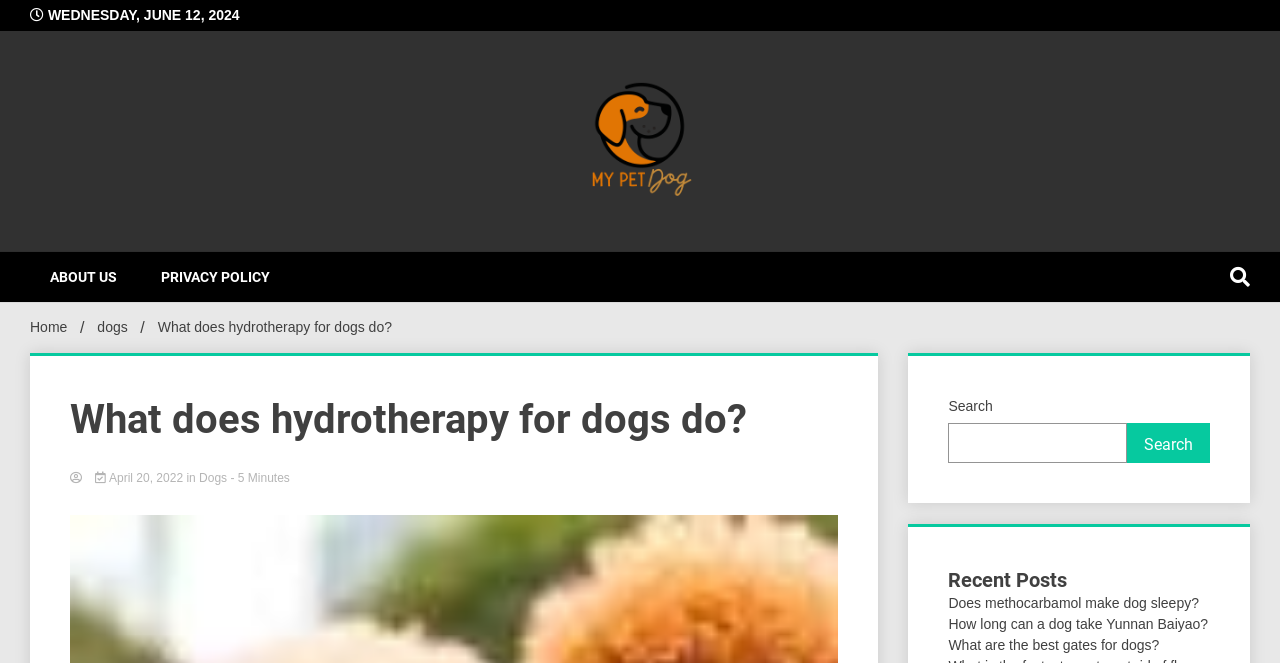Specify the bounding box coordinates of the region I need to click to perform the following instruction: "view the archives". The coordinates must be four float numbers in the range of 0 to 1, i.e., [left, top, right, bottom].

None